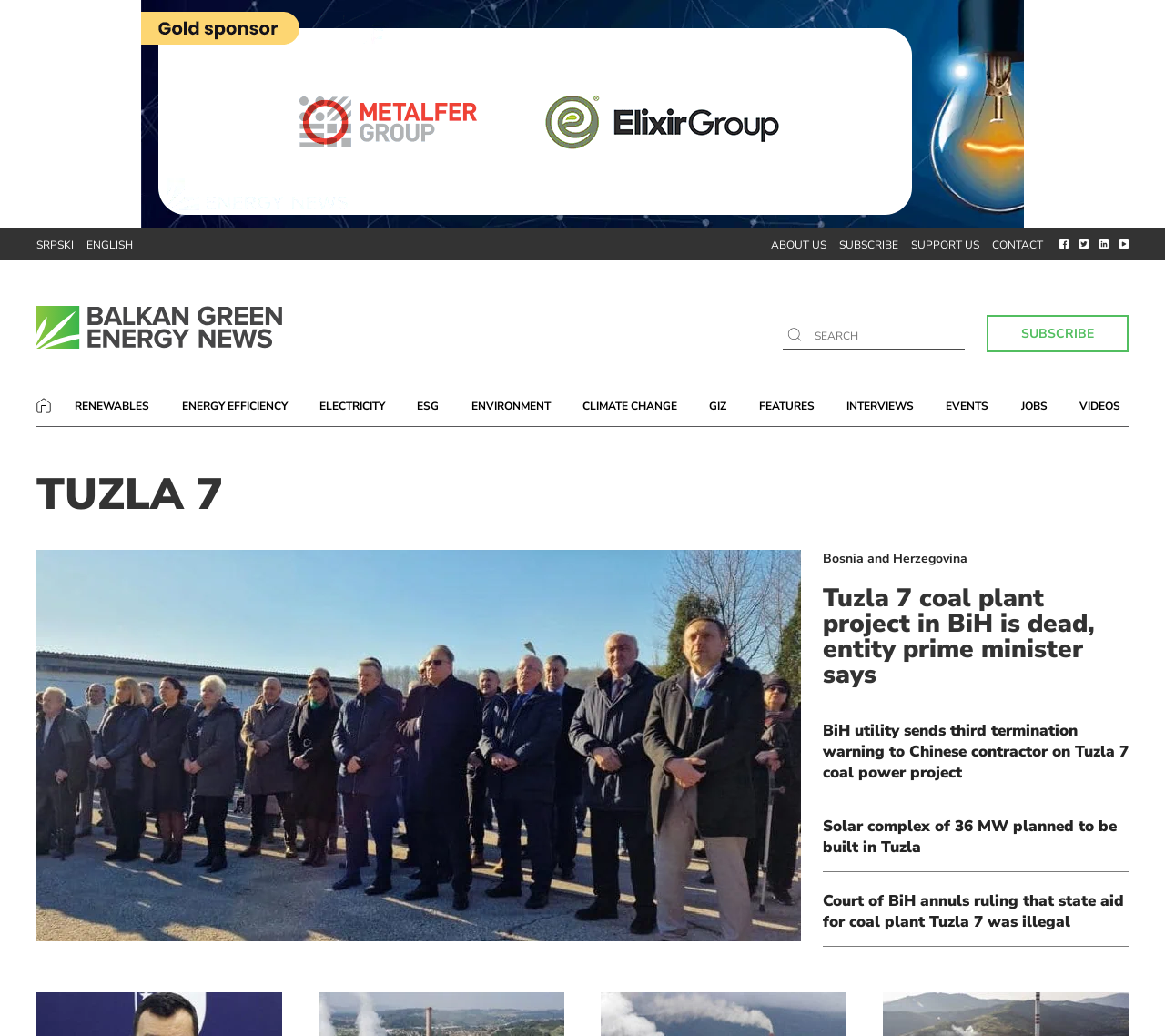Identify the bounding box coordinates of the region that needs to be clicked to carry out this instruction: "Check the pricing". Provide these coordinates as four float numbers ranging from 0 to 1, i.e., [left, top, right, bottom].

None